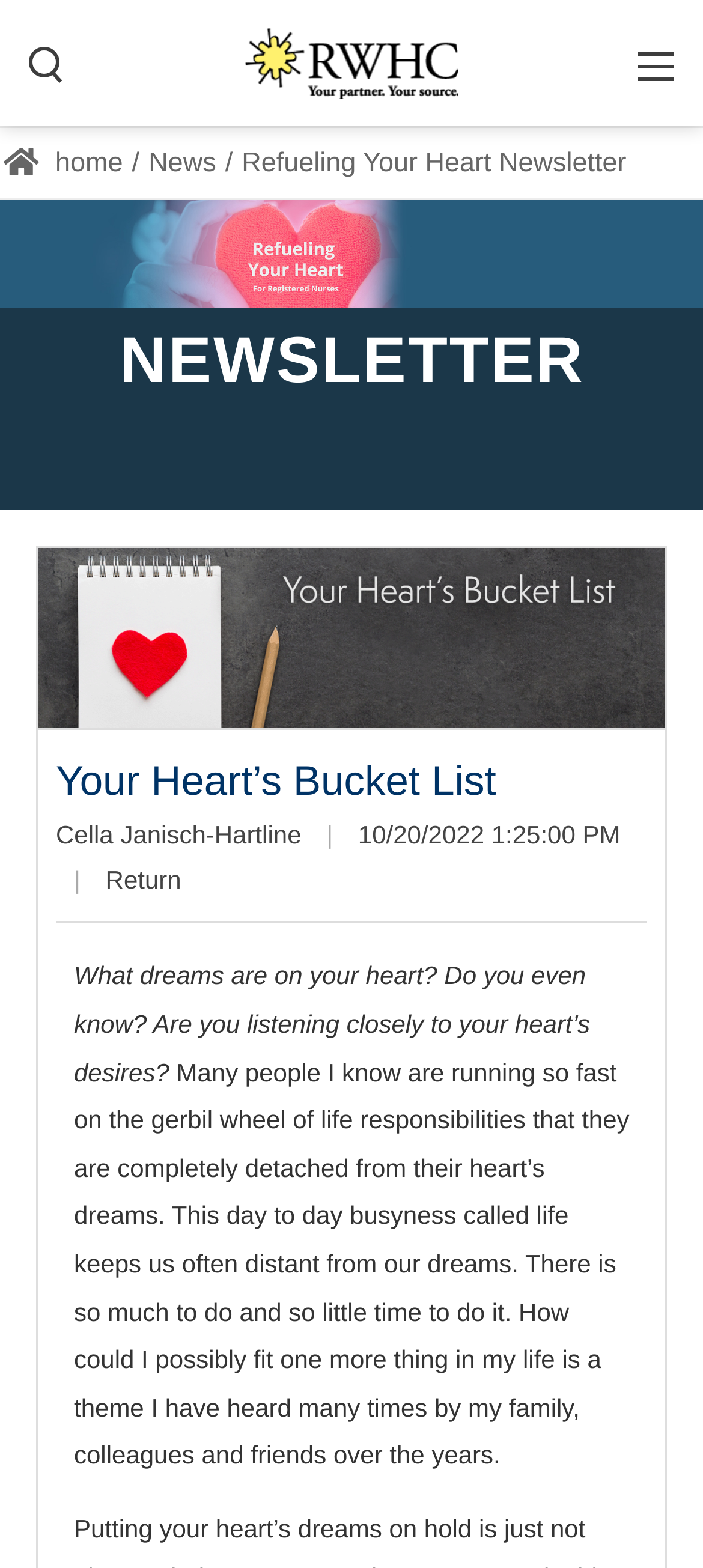Please provide the main heading of the webpage content.

SUBSCRIBE TO REFUELING YOUR HEART NEWSLETTER
